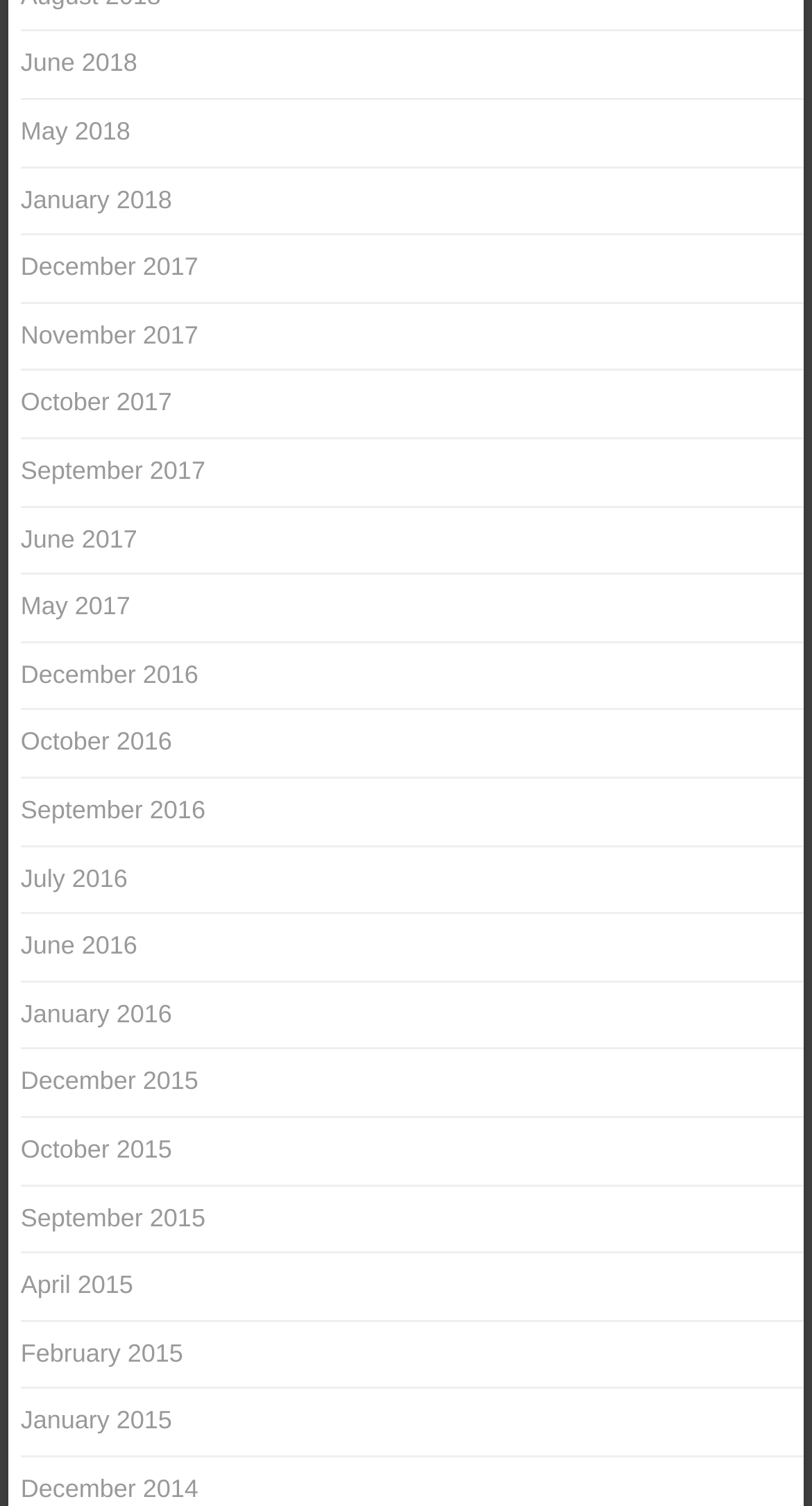What is the most recent month available on this webpage?
From the image, respond using a single word or phrase.

June 2018